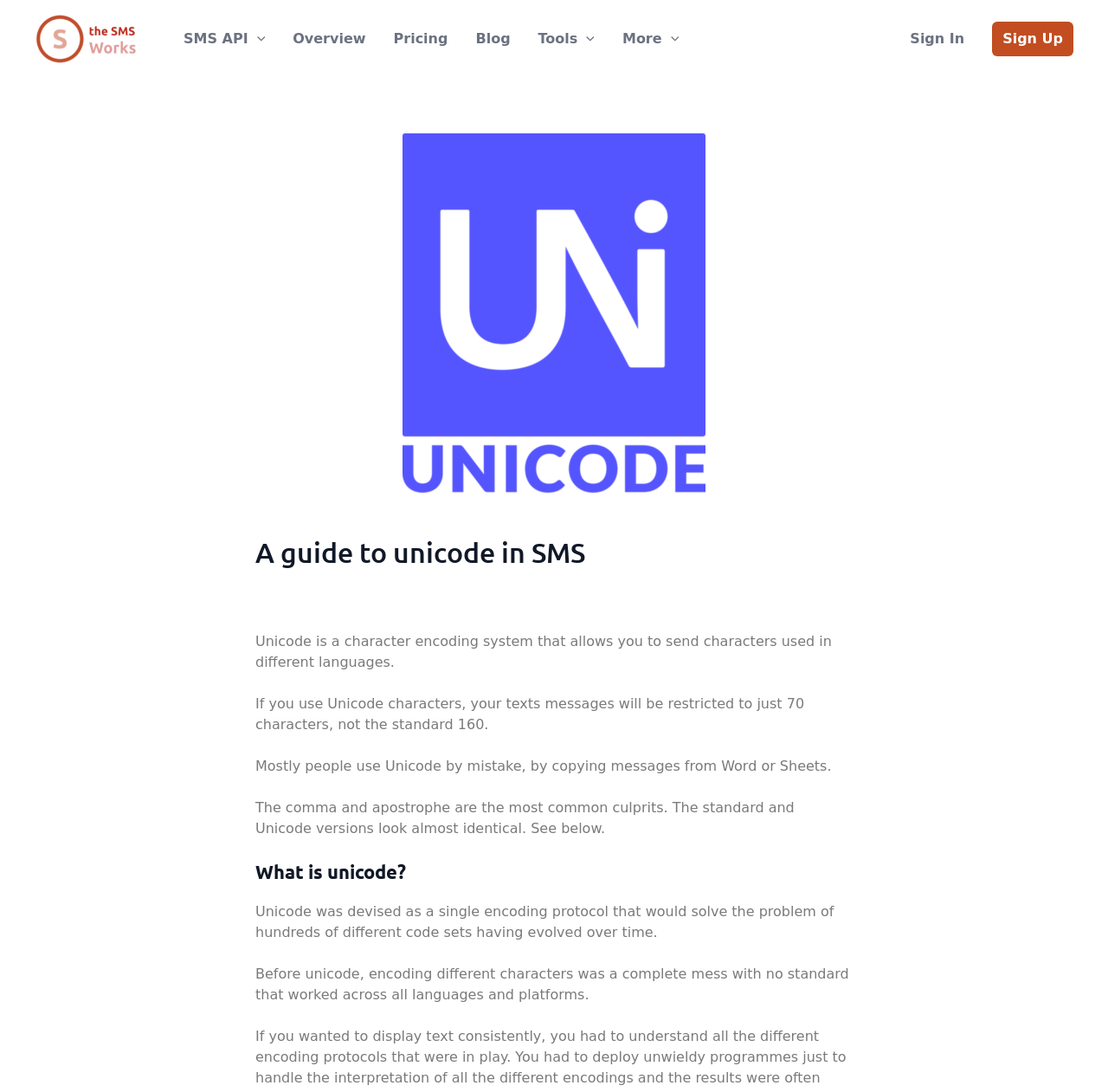Extract the heading text from the webpage.

A guide to unicode in SMS